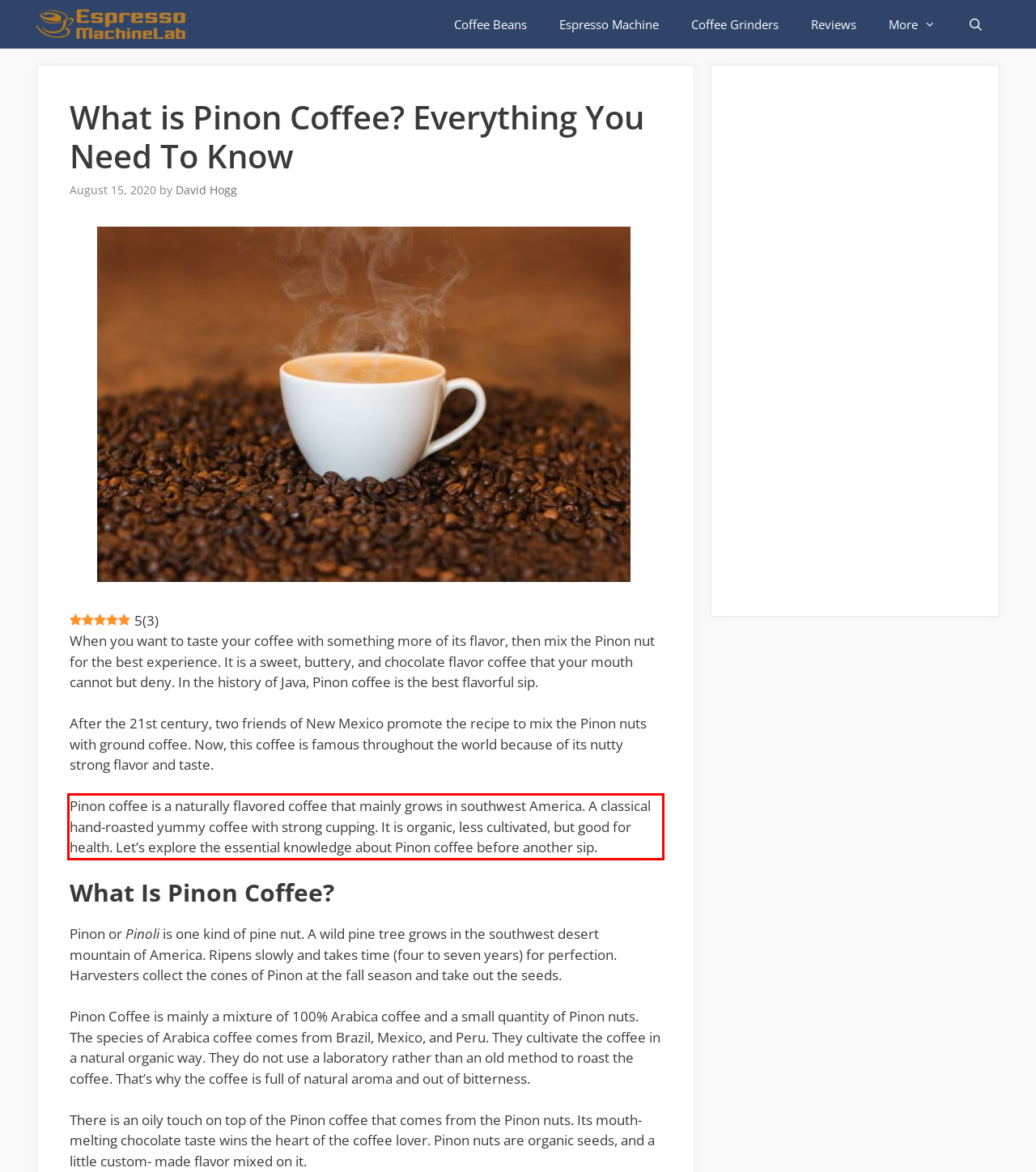Your task is to recognize and extract the text content from the UI element enclosed in the red bounding box on the webpage screenshot.

Pinon coffee is a naturally flavored coffee that mainly grows in southwest America. A classical hand-roasted yummy coffee with strong cupping. It is organic, less cultivated, but good for health. Let’s explore the essential knowledge about Pinon coffee before another sip.